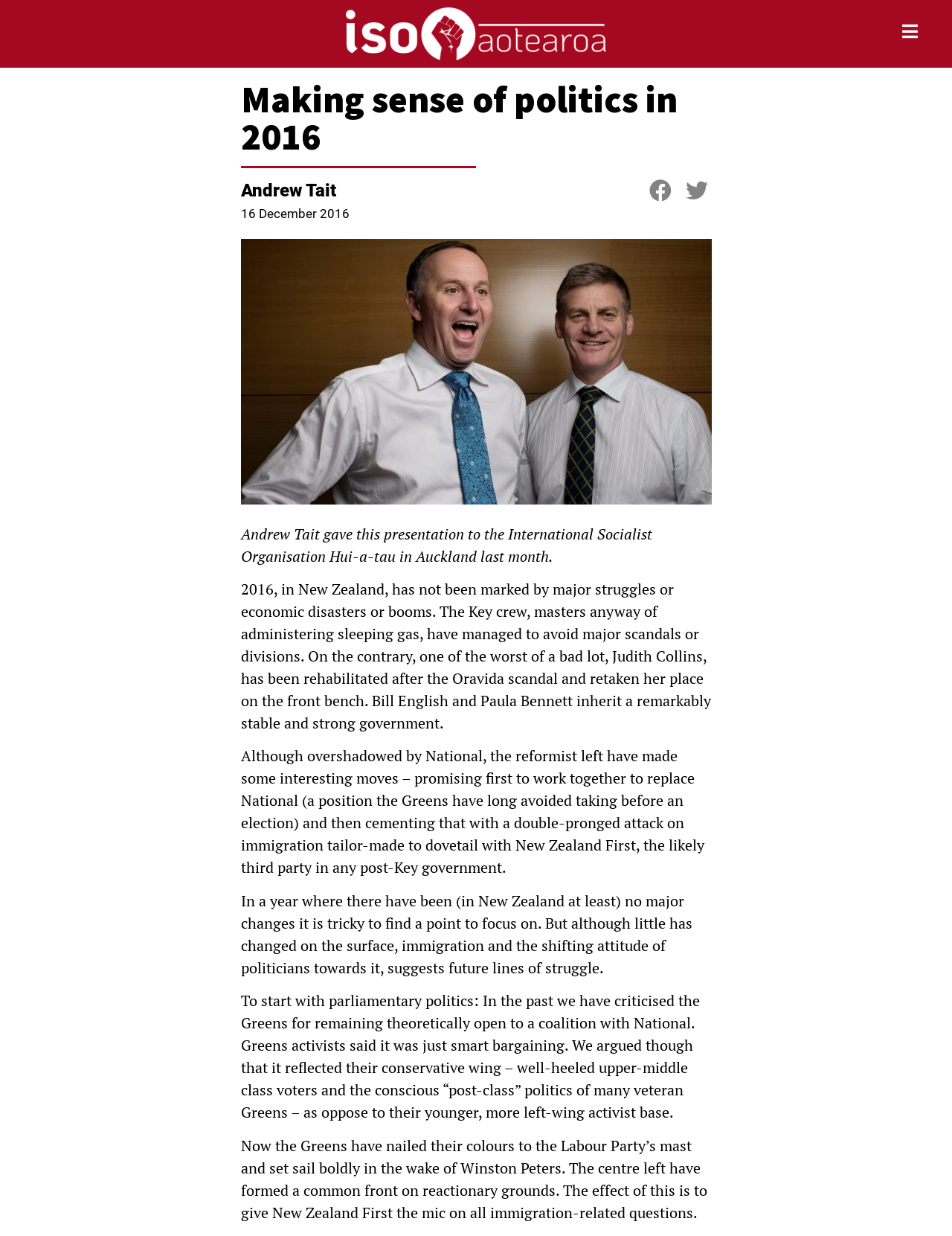Who is mentioned as being rehabilitated after a scandal?
Examine the image and give a concise answer in one word or a short phrase.

Judith Collins